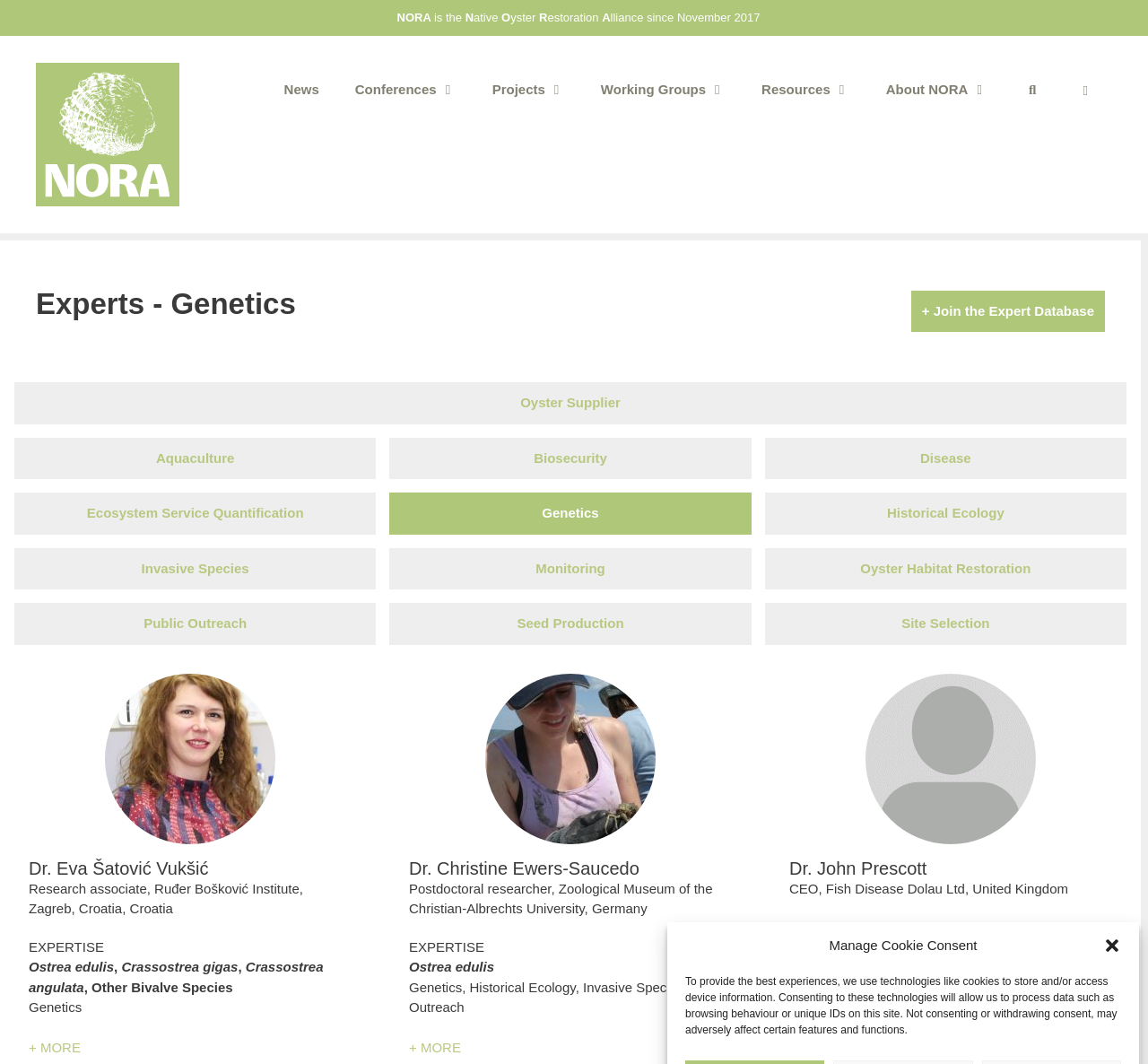What is the name of the 5th conference?
Based on the visual content, answer with a single word or a brief phrase.

NORA 5